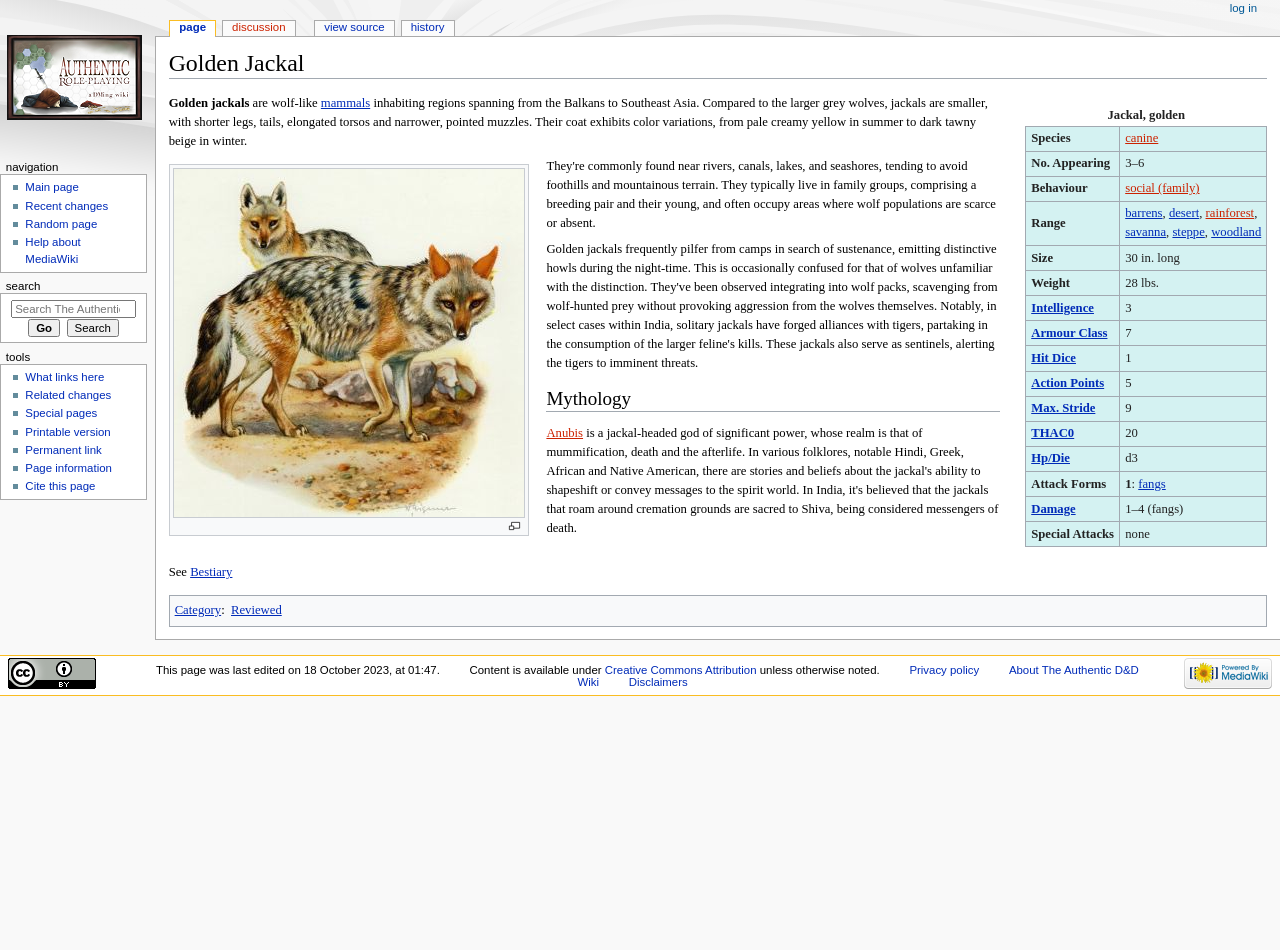Consider the image and give a detailed and elaborate answer to the question: 
What is the typical number of golden jackals that appear together?

The answer can be found in the table with the caption 'Jackal, golden'. In the row with the header 'No. Appearing', the gridcell has the value '3–6'.